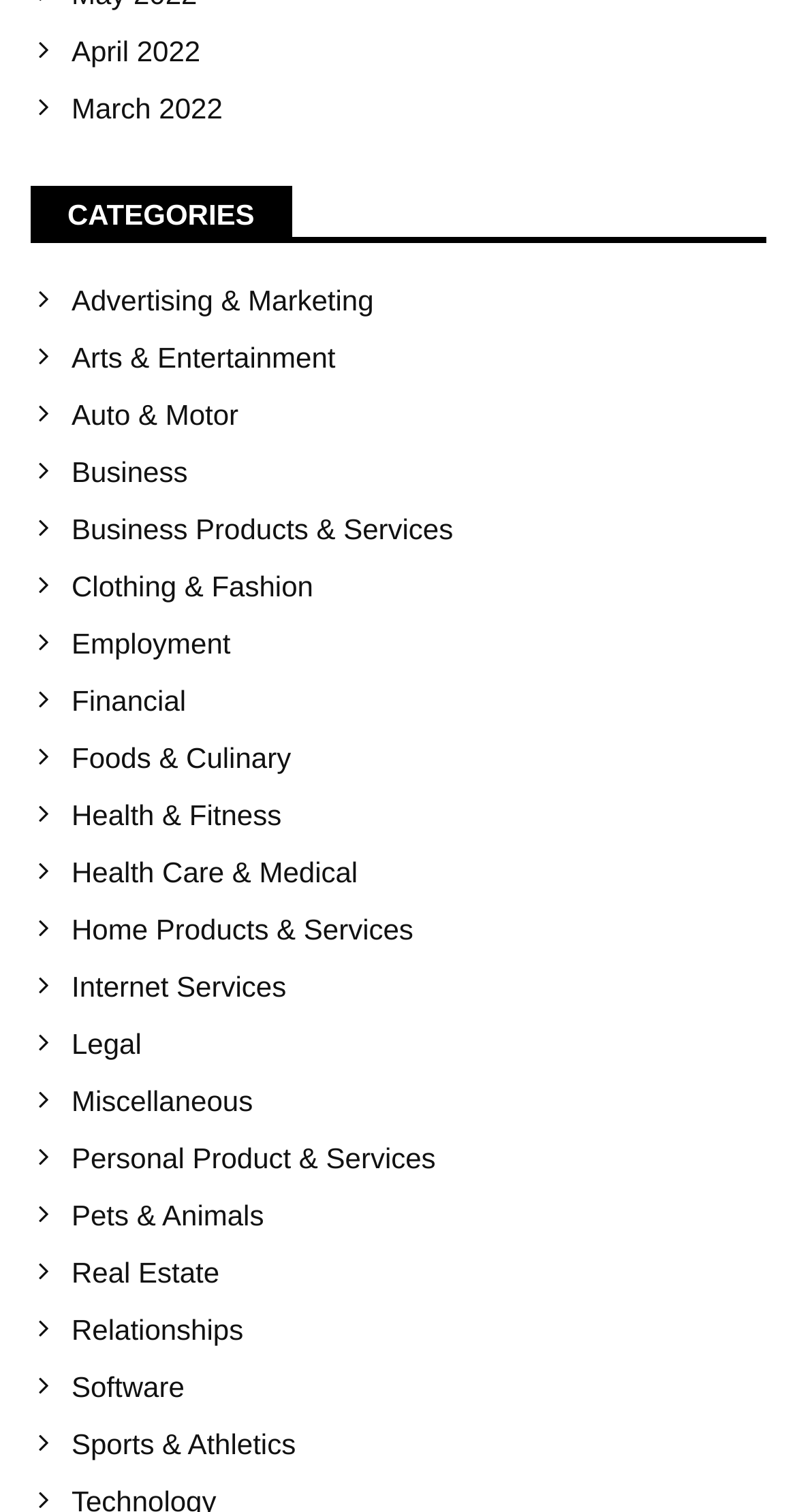Using the provided element description: "Miscellaneous", identify the bounding box coordinates. The coordinates should be four floats between 0 and 1 in the order [left, top, right, bottom].

[0.09, 0.717, 0.962, 0.739]